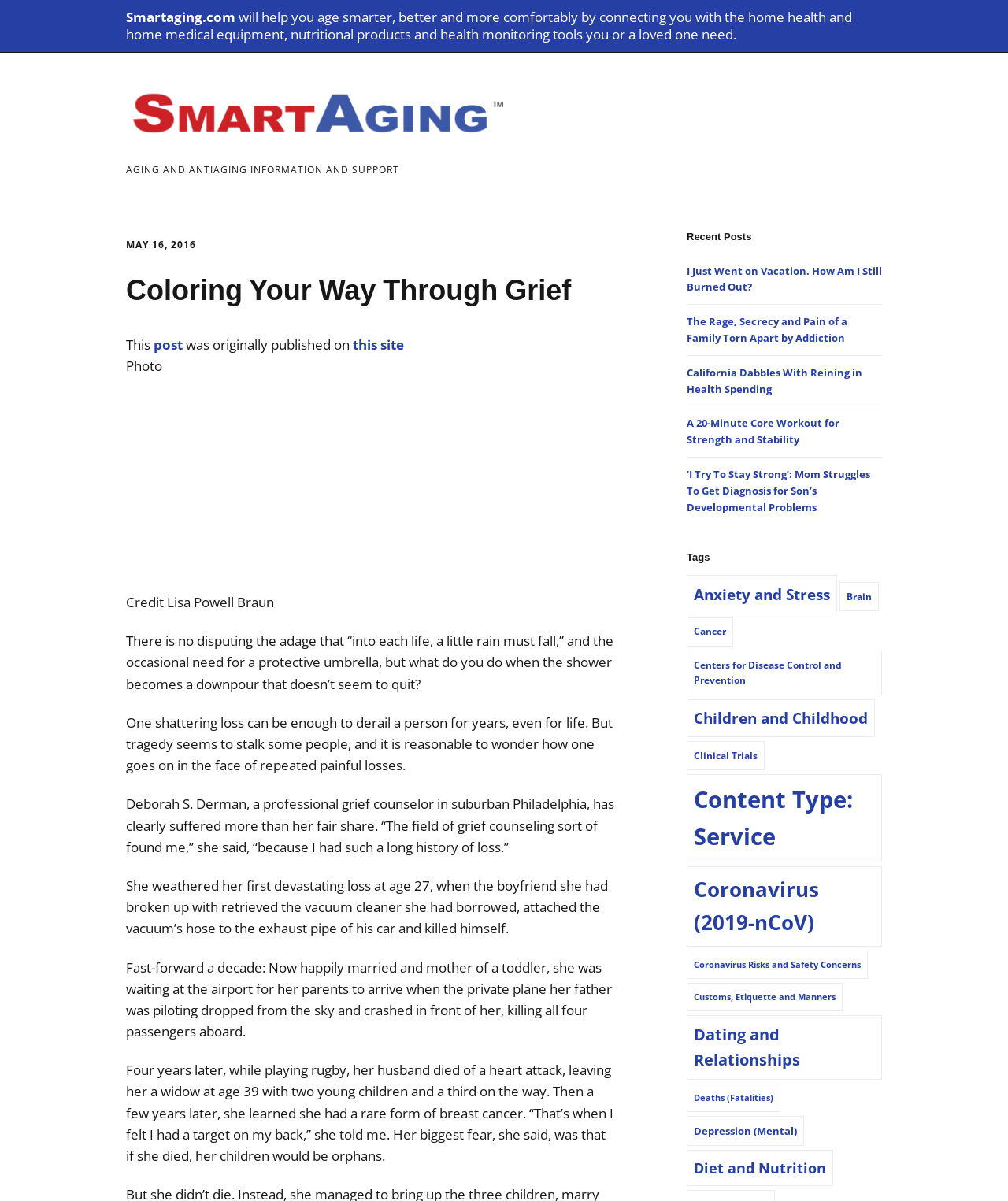What is the profession of Deborah S. Derman?
Can you provide a detailed and comprehensive answer to the question?

The profession of Deborah S. Derman can be determined from the text, which states 'Deborah S. Derman, a professional grief counselor in suburban Philadelphia...'.